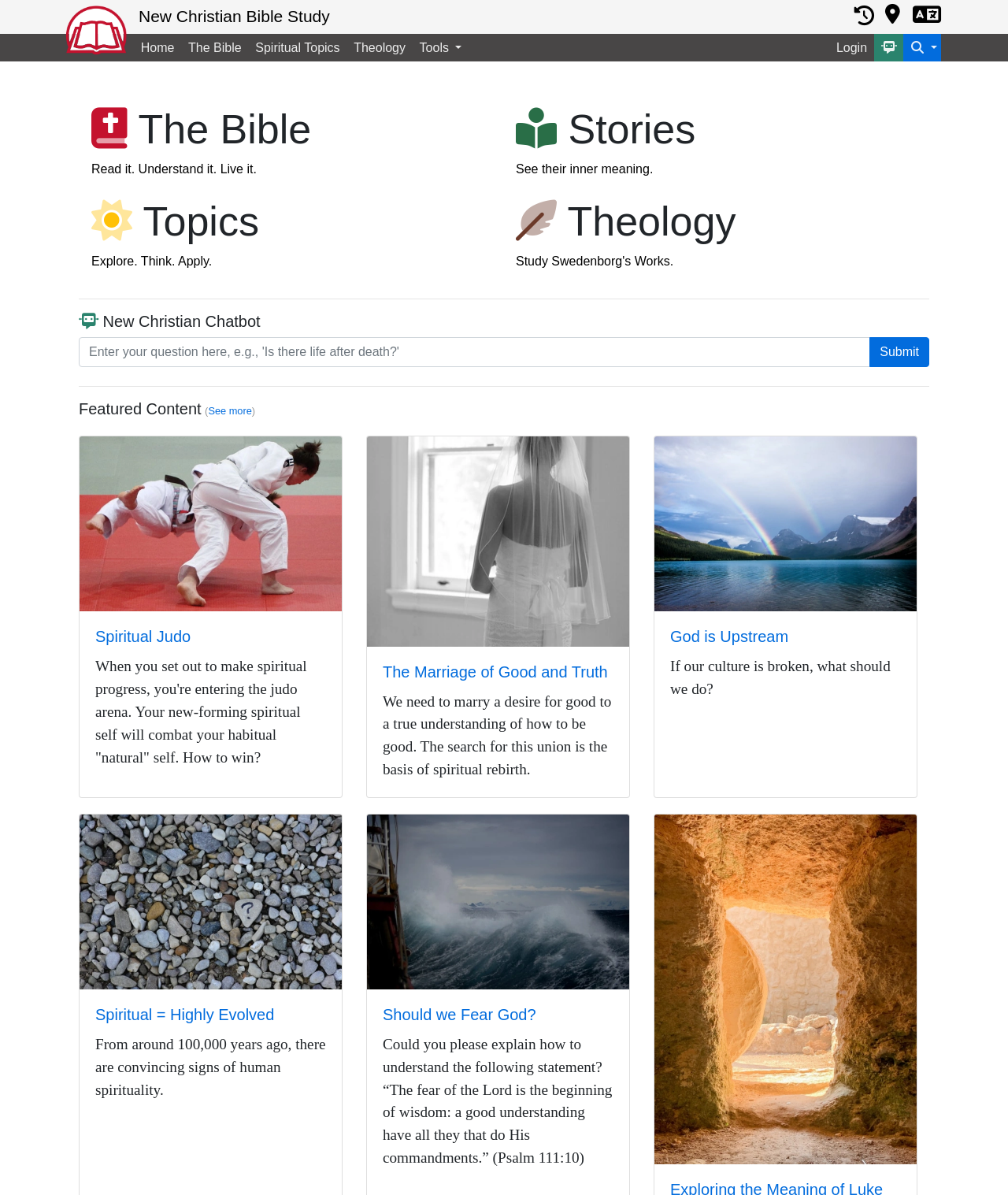Based on the element description: "See more", identify the bounding box coordinates for this UI element. The coordinates must be four float numbers between 0 and 1, listed as [left, top, right, bottom].

[0.207, 0.339, 0.25, 0.349]